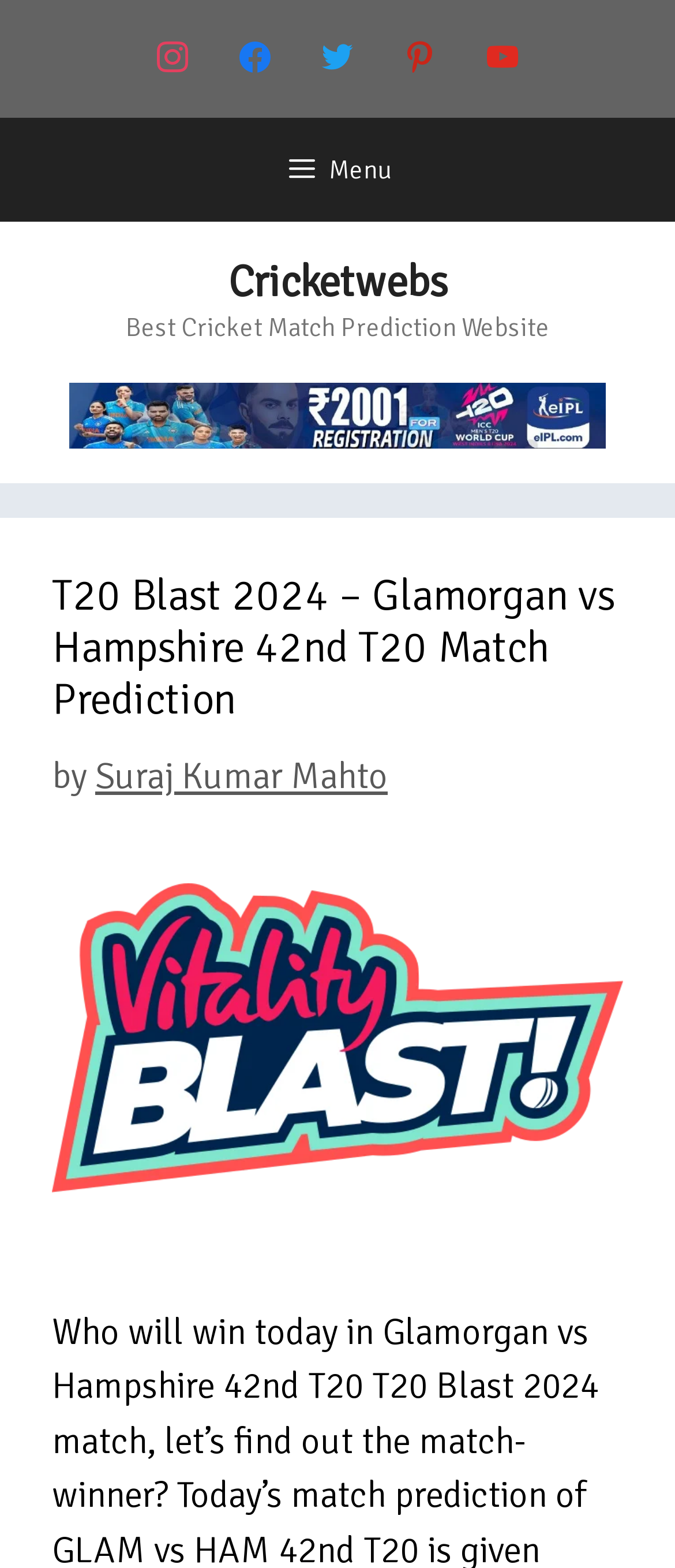Write an extensive caption that covers every aspect of the webpage.

The webpage is primarily focused on cricket news, match predictions, and betting tips. At the top, there is a navigation menu labeled "Primary" with a menu button on the left side. Below the navigation menu, there is a banner section with the website's name "Cricketwebs" in a prominent heading, accompanied by a tagline "Best Cricket Match Prediction Website". 

To the right of the website's name, there is a large banner image with a link labeled "eIPL Banner". Below the banner section, there is a main content area with a heading that reads "T20 Blast 2024 – Glamorgan vs Hampshire 42nd T20 Match Prediction". This heading is followed by a link with the same text and an author's name "Suraj Kumar Mahto" mentioned below it. 

On the top right side of the page, there are five social media links represented by icons. The page also has a complementary section at the top with no descriptive text.